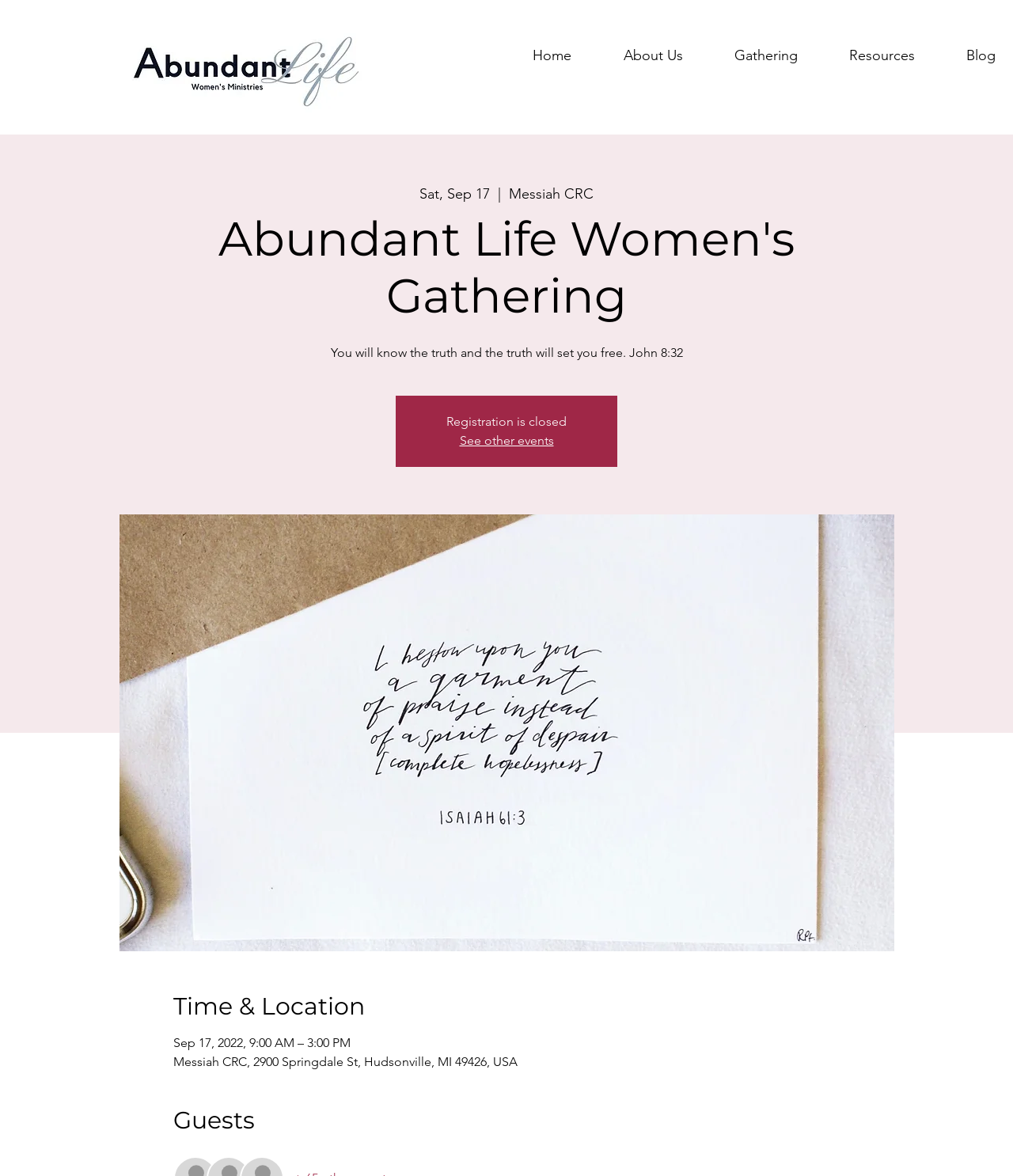Provide a thorough description of this webpage.

The webpage is about the Abundant Life Women's Gathering event. At the top left corner, there is a WM Logo image. Below the logo, there is a navigation menu with four links: Home, About Us, Gathering, and Resources. 

The main content of the page is divided into sections. The first section has a heading "Abundant Life Women's Gathering" and a quote "You will know the truth and the truth will set you free. John 8:32" below it. 

Underneath the quote, there is a notification that "Registration is closed" and a link to "See other events". On the right side of this section, there is a large image related to the Abundant Life Women's Gathering event.

The next section is about the event details, with a heading "Time & Location". It provides the date, time, and address of the event, which is on September 17, 2022, from 9:00 AM to 3:00 PM at Messiah CRC, Hudsonville, MI. 

There is also a section about the guests, but it does not provide any specific information. At the top right corner, there is a date display showing "Sat, Sep 17" with the event location "Messiah CRC" next to it.